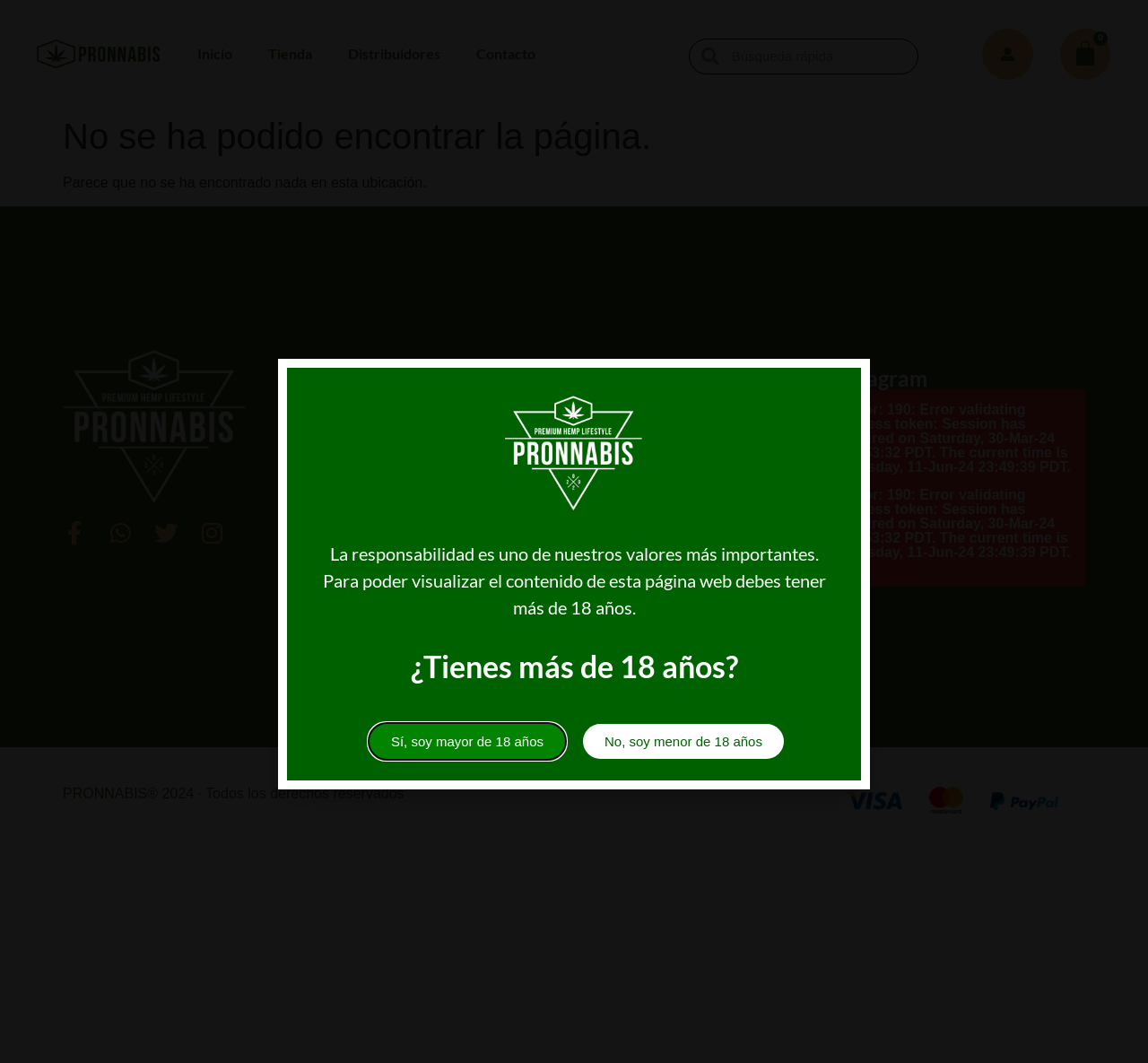Please identify the bounding box coordinates of the area that needs to be clicked to fulfill the following instruction: "Confirm you are over 18 years old."

[0.322, 0.681, 0.492, 0.714]